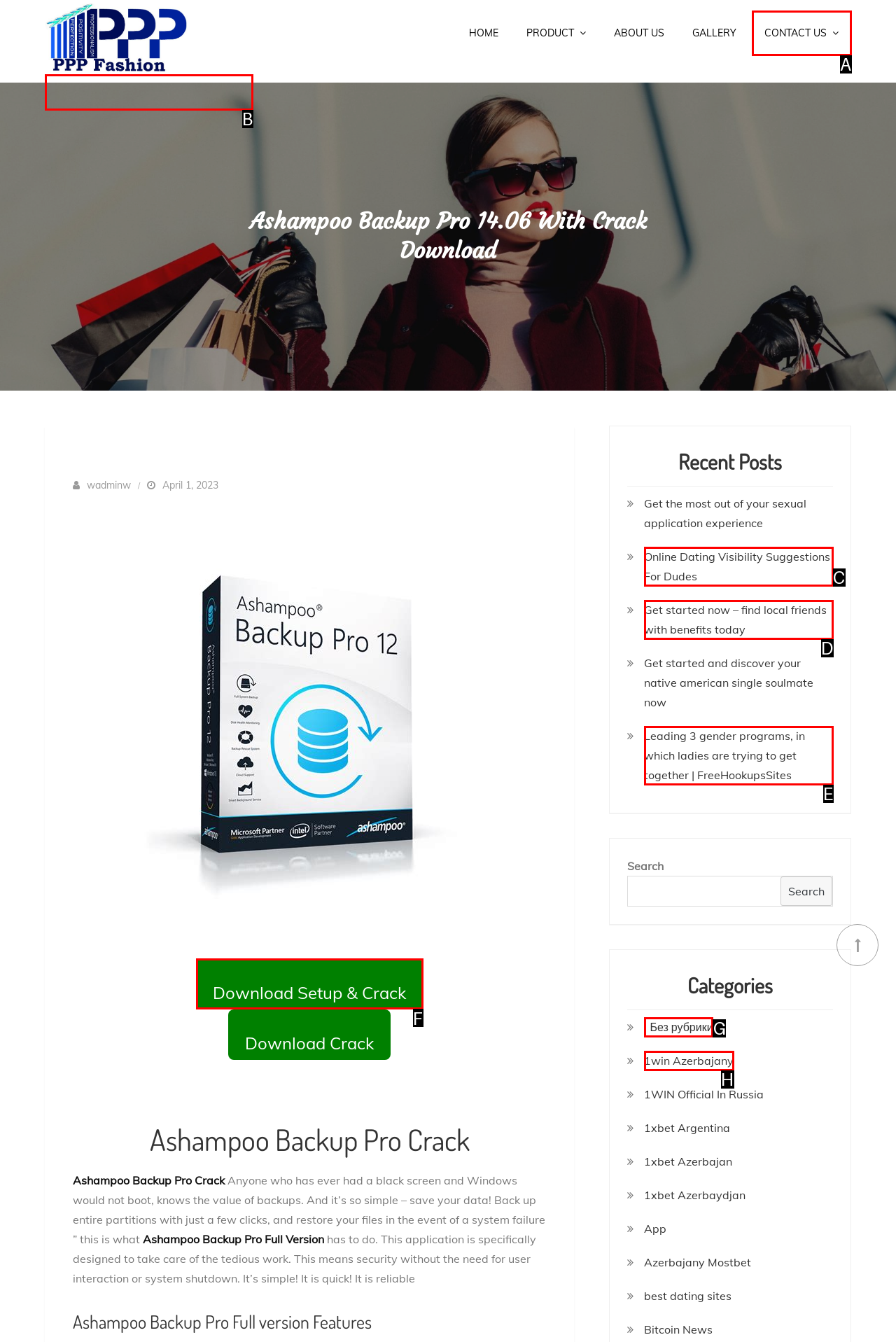Select the letter that corresponds to this element description: Download Setup & Crack
Answer with the letter of the correct option directly.

F